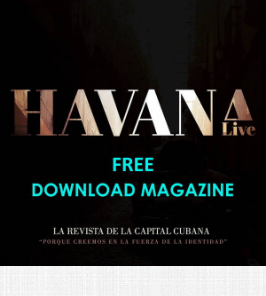What is the offer mentioned in the banner?
Please respond to the question thoroughly and include all relevant details.

The banner emphasizes the offer of a free download, encouraging engagement with the magazine, which is a promotional strategy to attract viewers.